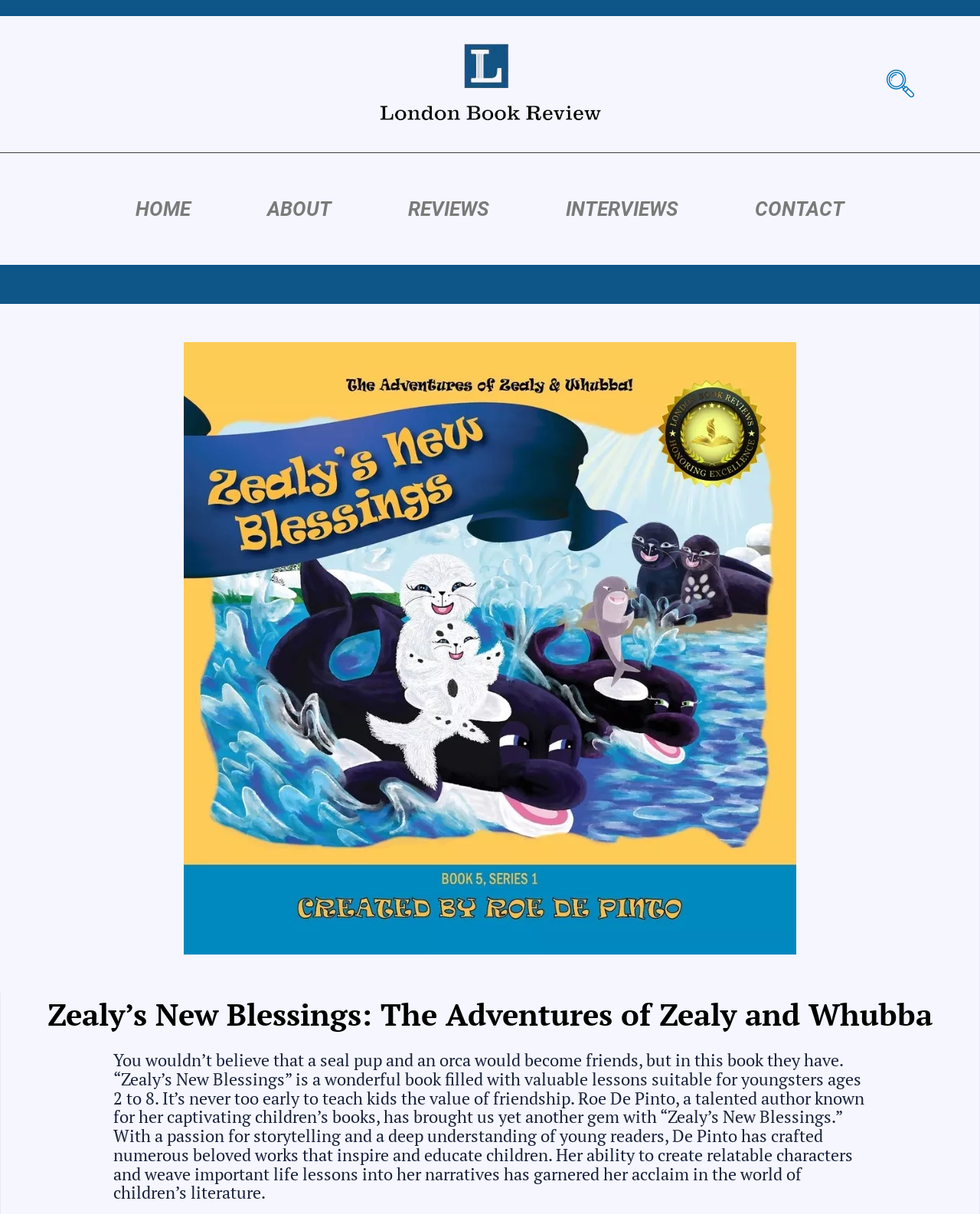Describe the webpage meticulously, covering all significant aspects.

The webpage is a book review page, specifically for "Zealy's New Blessings: The Adventures of Zealy and Whubba" by Roe De Pinto. At the top left, there is a default logo, which is an image. To the right of the logo, there is a navigation menu with five links: "HOME", "ABOUT", "REVIEWS", "INTERVIEWS", and "CONTACT". 

Below the navigation menu, there is a large image that takes up most of the width of the page. Above the image, there is a heading that displays the title of the book being reviewed. 

The main content of the page is a review of the book, which is a block of text that describes the book's storyline and praises the author's writing style. The review is positioned below the image and heading, and it spans most of the width of the page. The text summarizes the book's content, highlighting its valuable lessons and suitability for children aged 2 to 8.